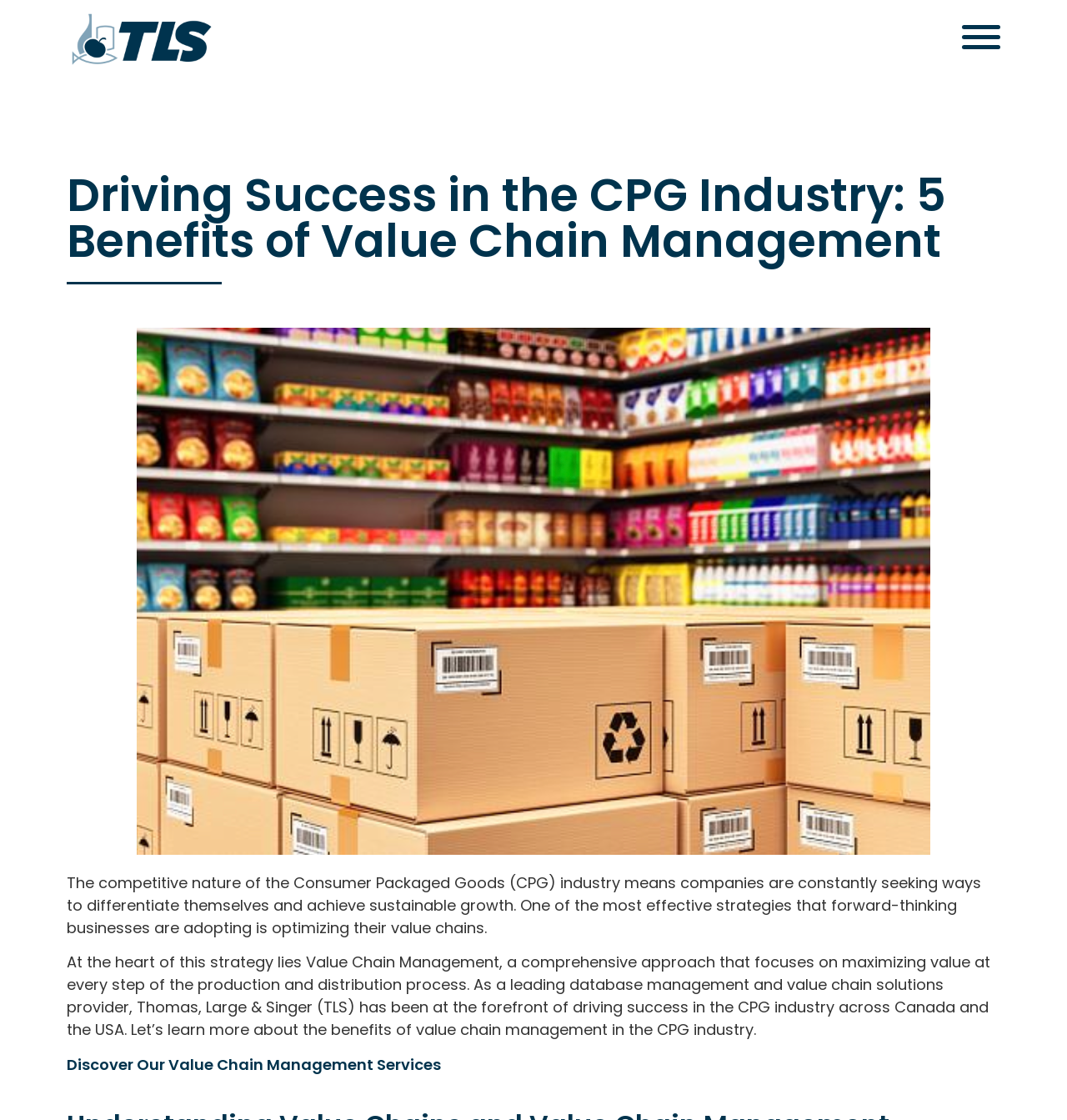Identify the bounding box for the UI element specified in this description: "alt="TSL-Logo"". The coordinates must be four float numbers between 0 and 1, formatted as [left, top, right, bottom].

[0.055, 0.0, 0.211, 0.071]